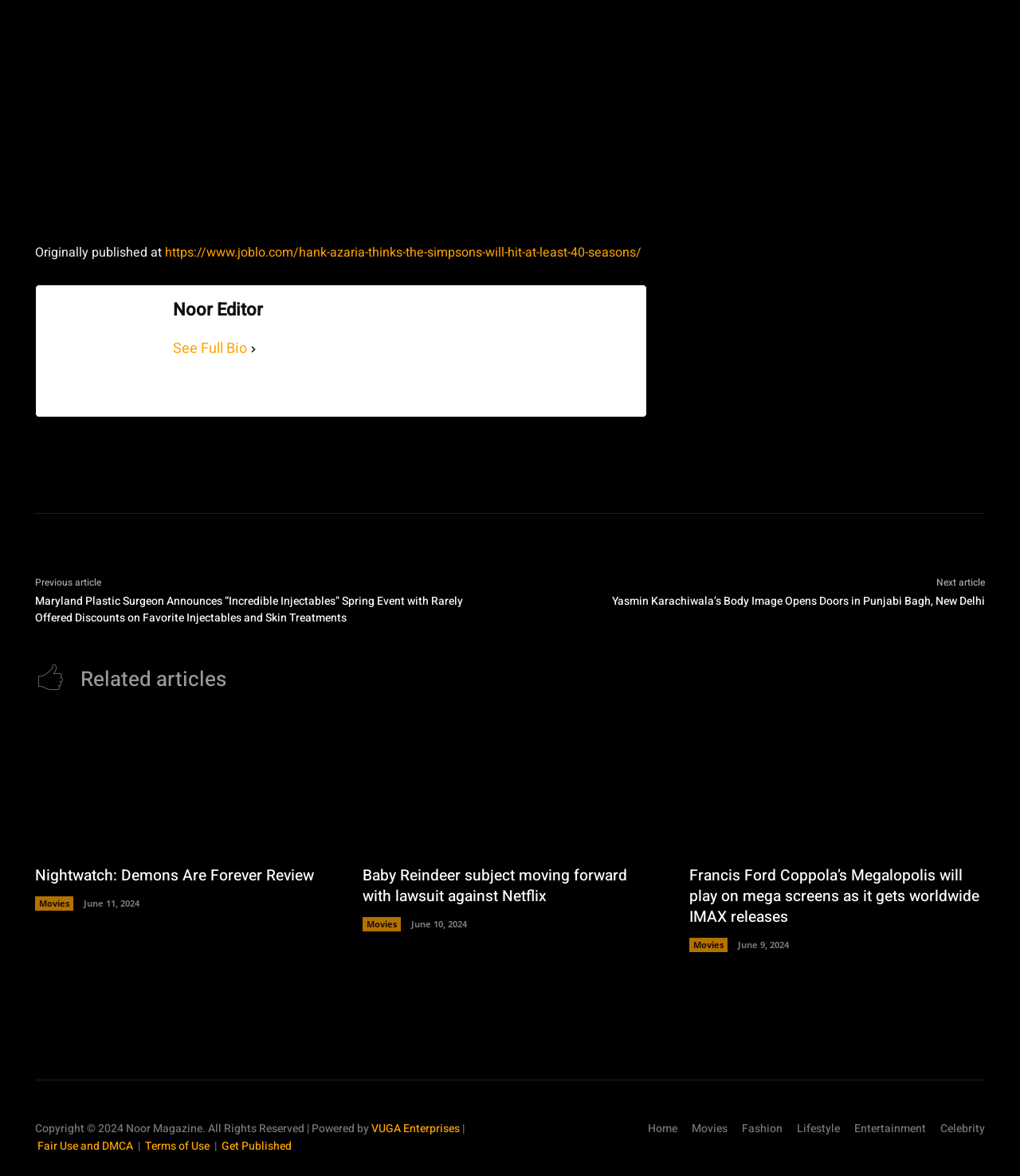Identify the bounding box coordinates of the region that should be clicked to execute the following instruction: "browse 'Archives'".

None